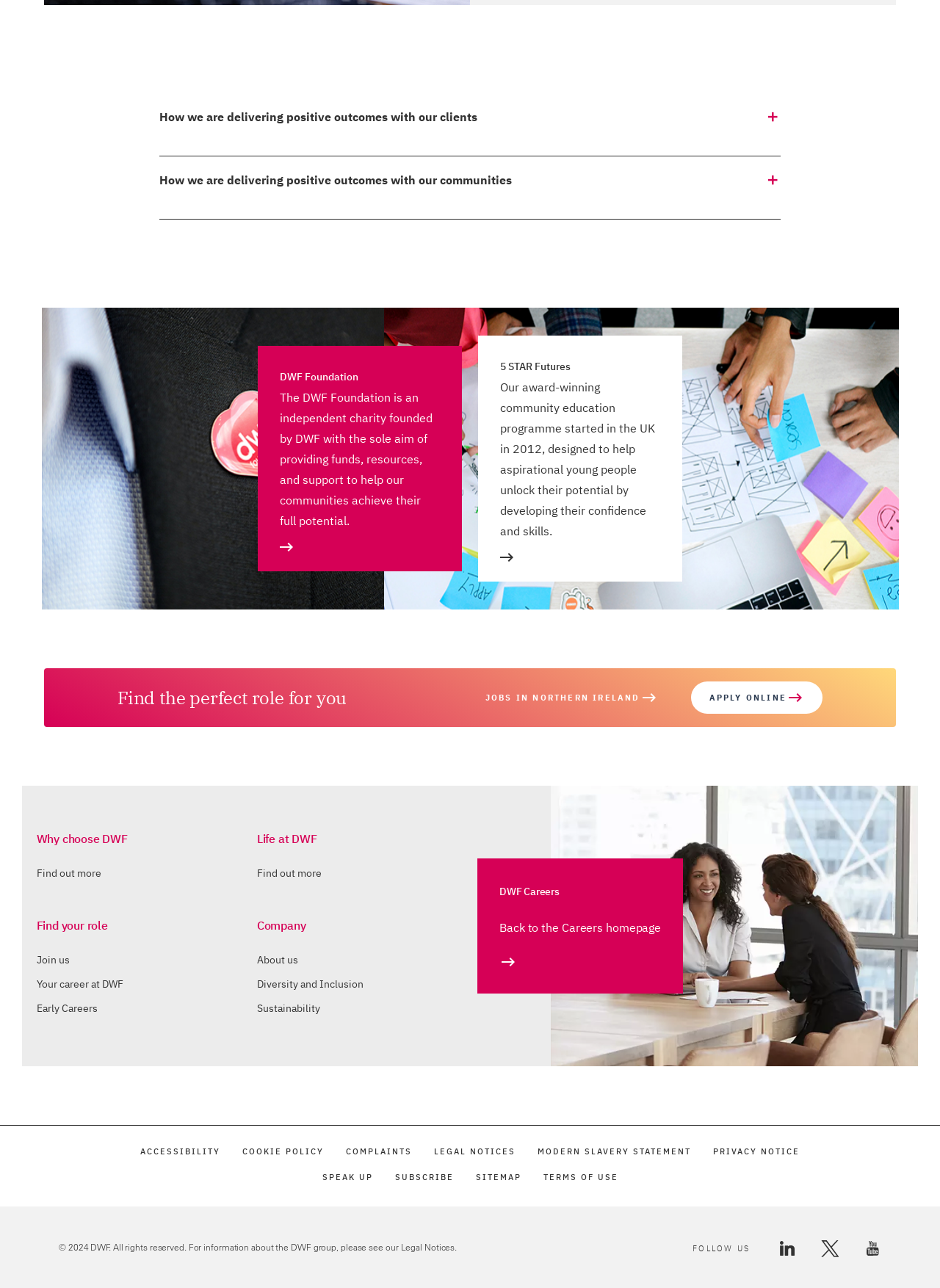Bounding box coordinates are specified in the format (top-left x, top-left y, bottom-right x, bottom-right y). All values are floating point numbers bounded between 0 and 1. Please provide the bounding box coordinate of the region this sentence describes: Find out more

[0.039, 0.673, 0.107, 0.683]